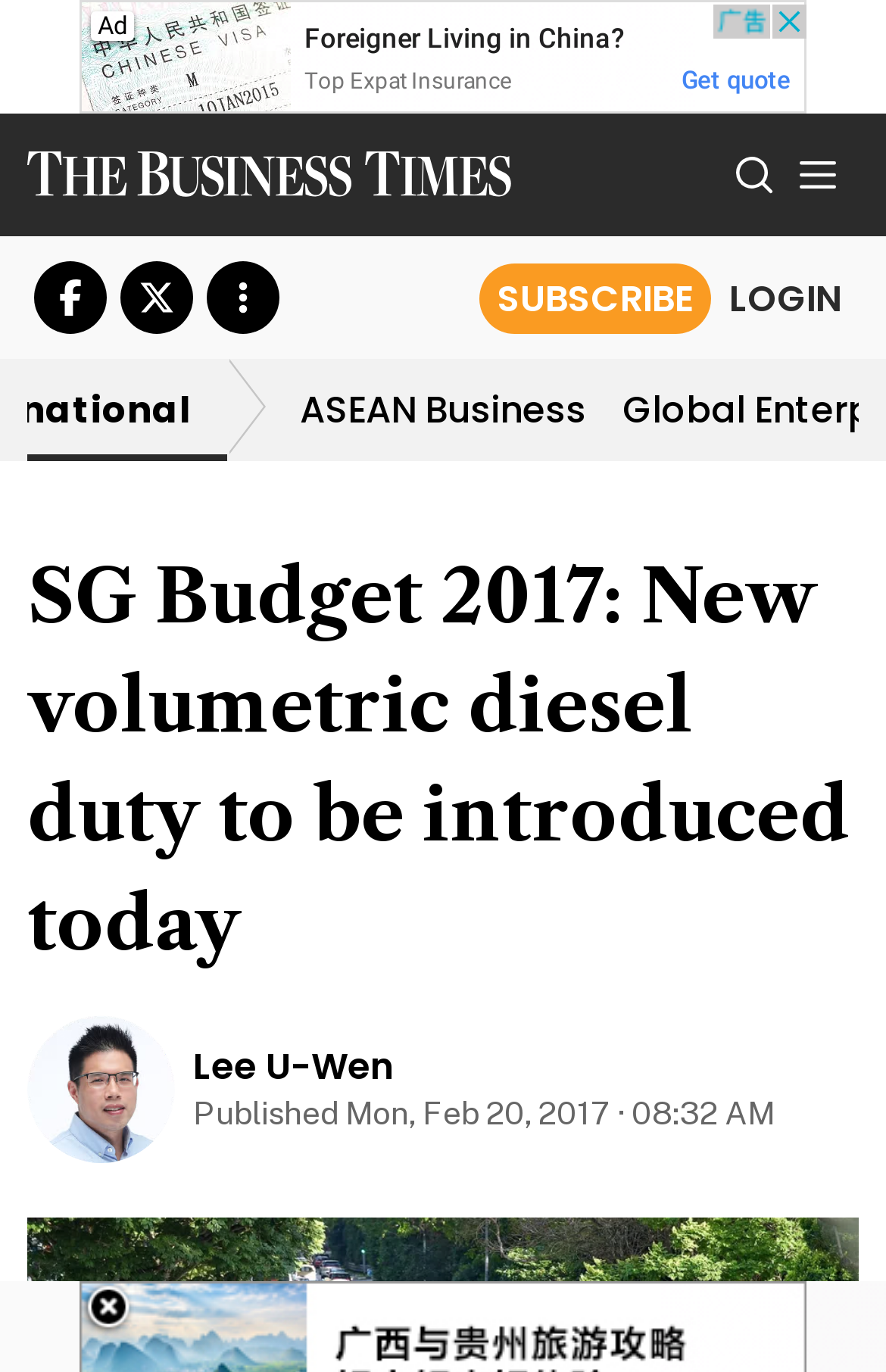Determine the bounding box coordinates of the clickable region to follow the instruction: "Share on Facebook".

[0.038, 0.19, 0.121, 0.243]